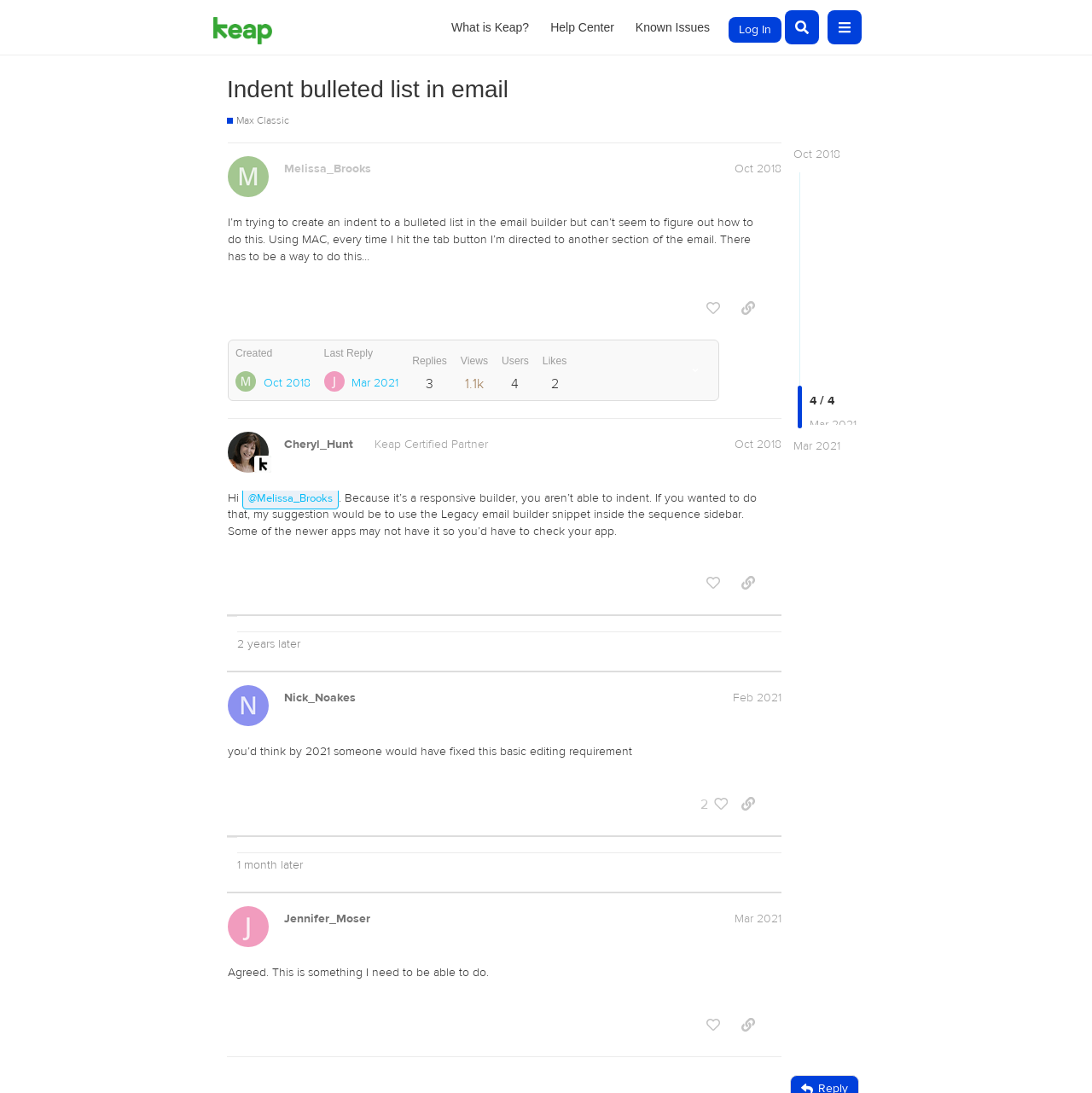Locate the bounding box coordinates of the clickable area needed to fulfill the instruction: "Search for a topic".

[0.719, 0.009, 0.75, 0.041]